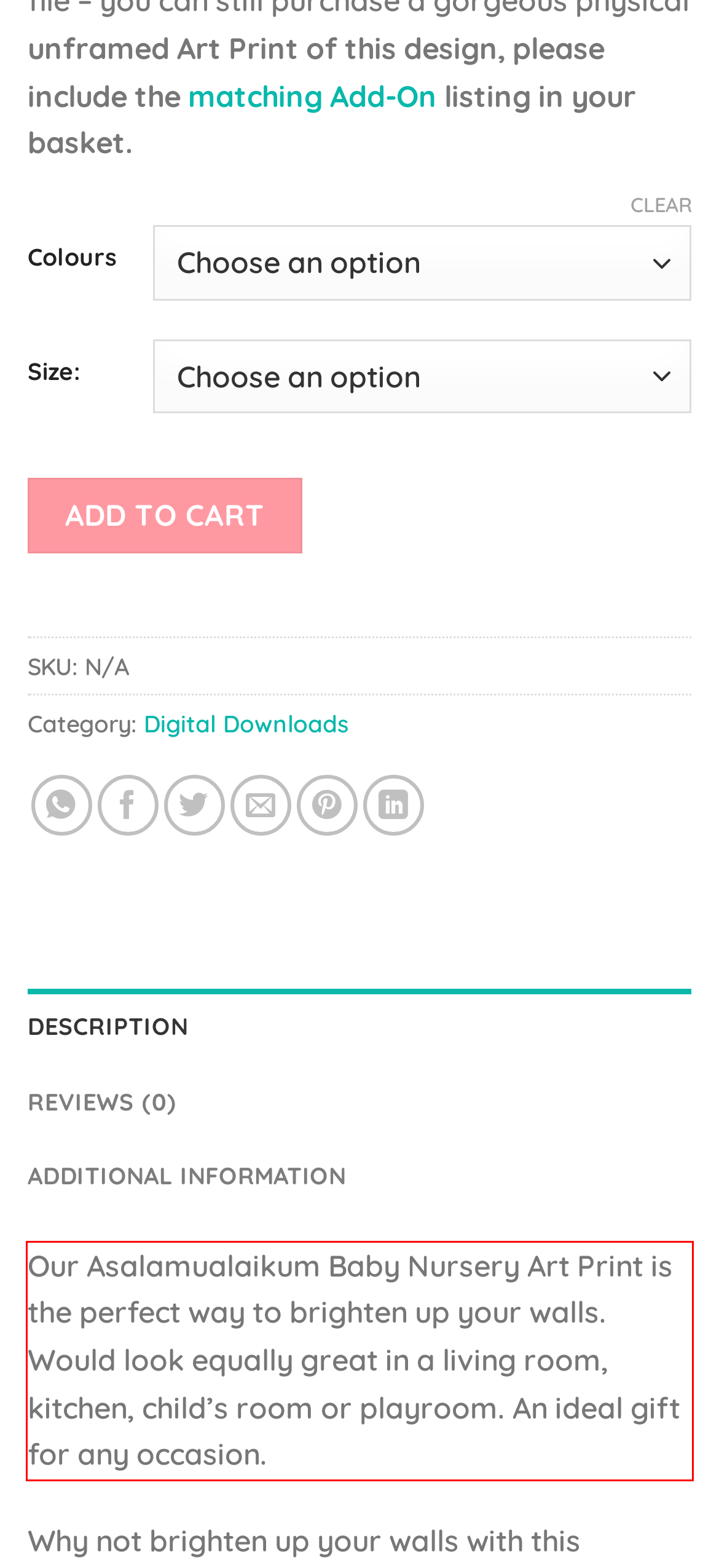You have a screenshot of a webpage with a UI element highlighted by a red bounding box. Use OCR to obtain the text within this highlighted area.

Our Asalamualaikum Baby Nursery Art Print is the perfect way to brighten up your walls. Would look equally great in a living room, kitchen, child’s room or playroom. An ideal gift for any occasion.